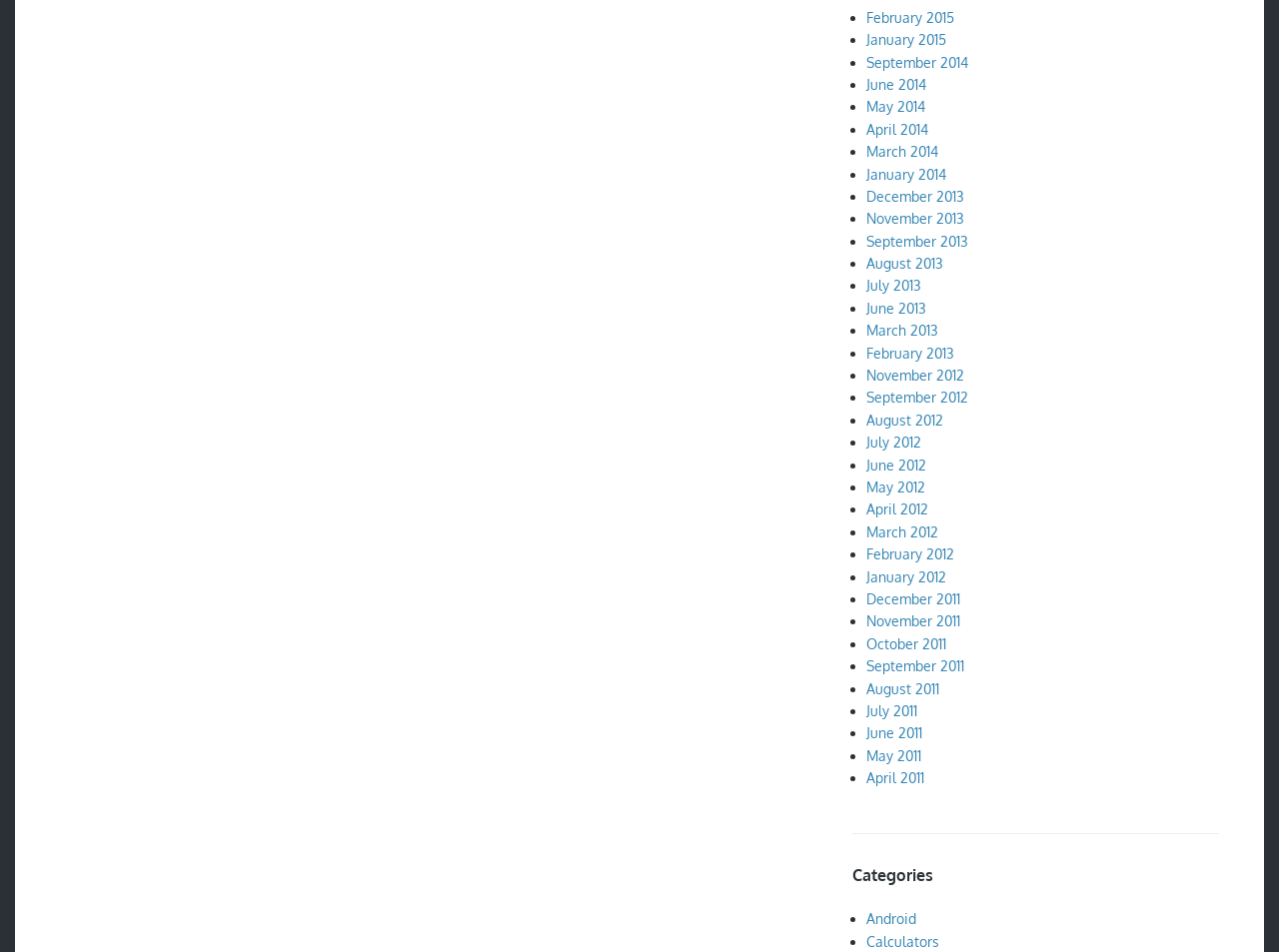Using the webpage screenshot, find the UI element described by Speaking Engagements. Provide the bounding box coordinates in the format (top-left x, top-left y, bottom-right x, bottom-right y), ensuring all values are floating point numbers between 0 and 1.

None